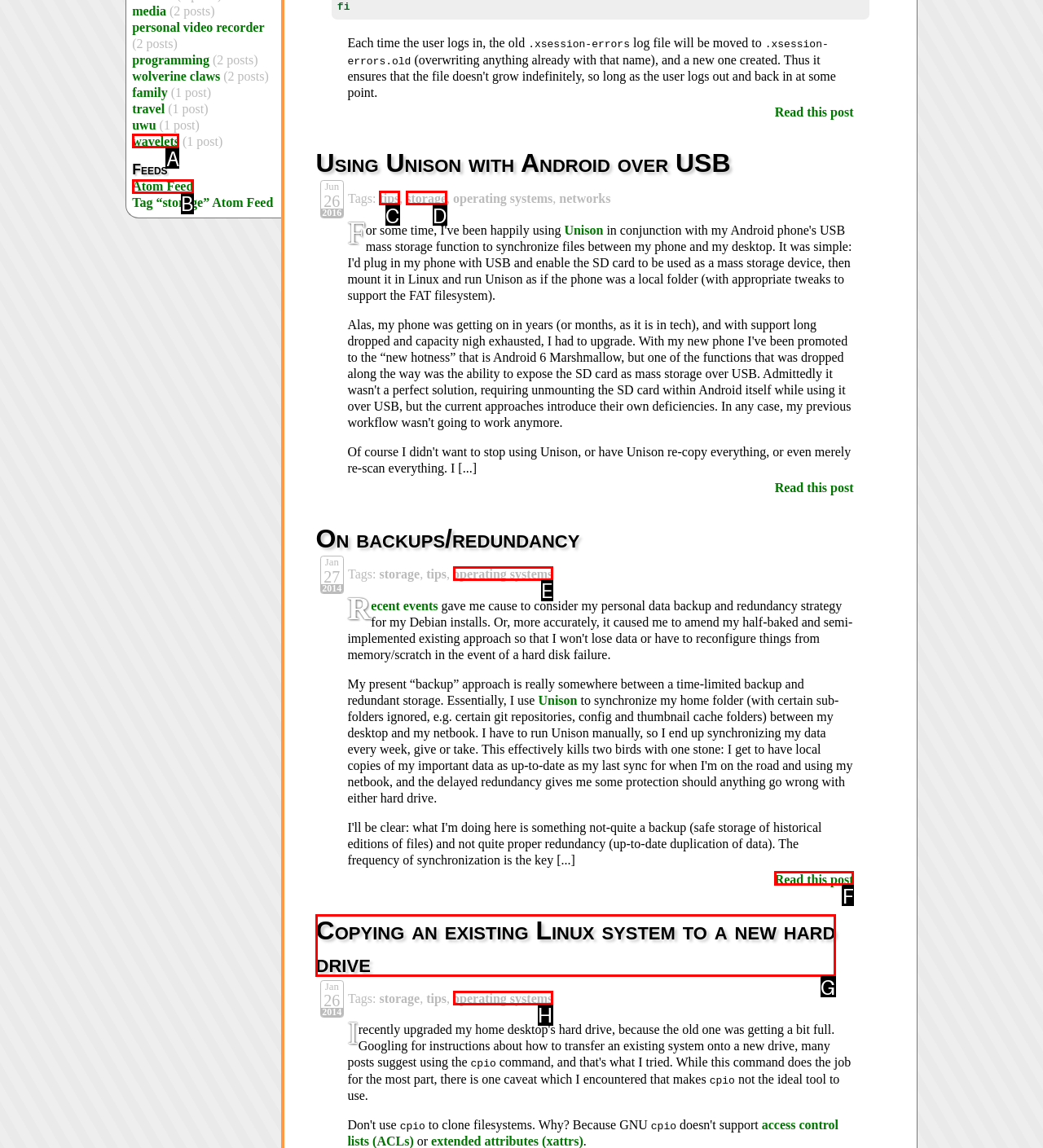Which lettered option matches the following description: Atom Feed
Provide the letter of the matching option directly.

B